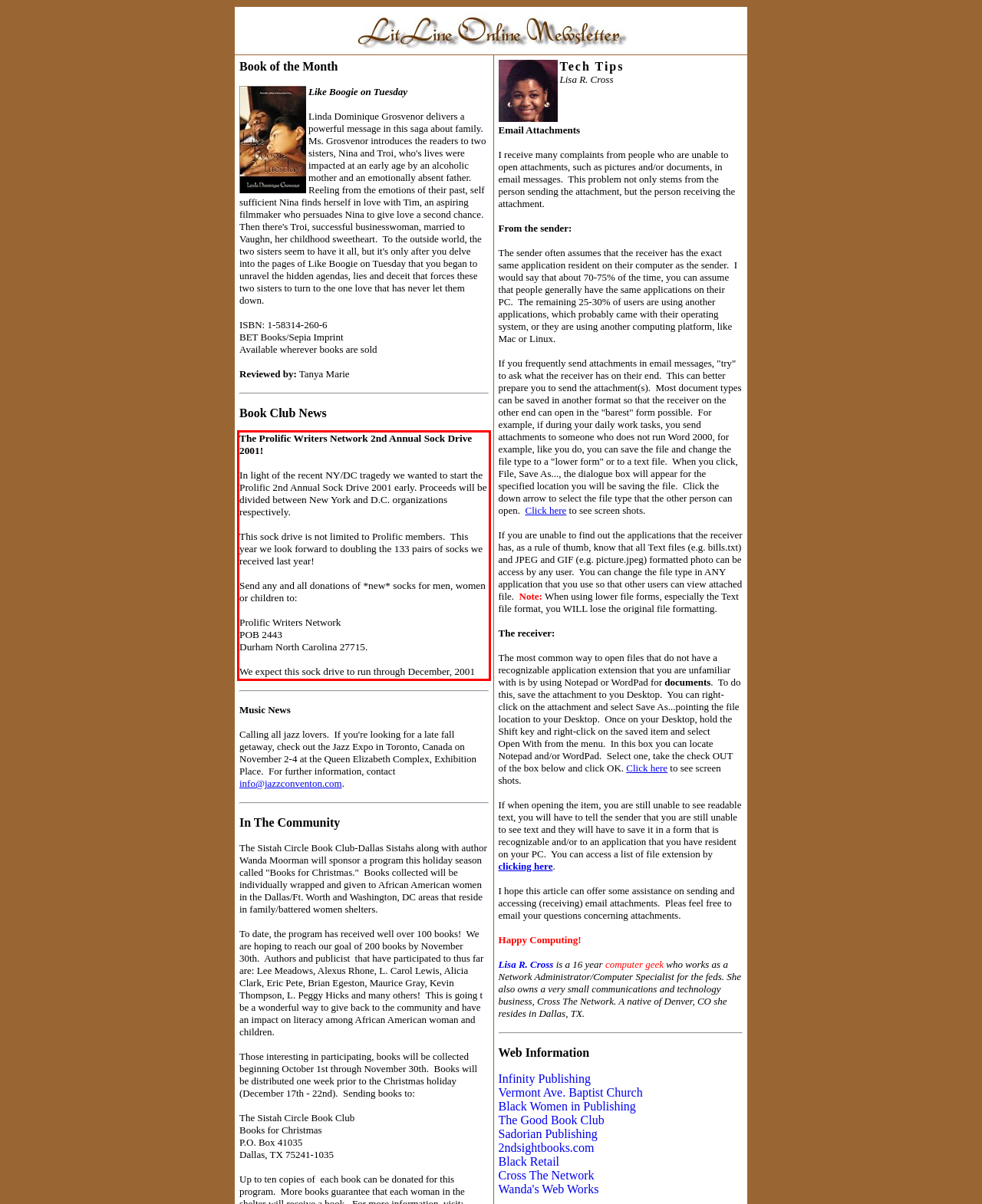Given the screenshot of the webpage, identify the red bounding box, and recognize the text content inside that red bounding box.

The Prolific Writers Network 2nd Annual Sock Drive 2001! In light of the recent NY/DC tragedy we wanted to start the Prolific 2nd Annual Sock Drive 2001 early. Proceeds will be divided between New York and D.C. organizations respectively. This sock drive is not limited to Prolific members. This year we look forward to doubling the 133 pairs of socks we received last year! Send any and all donations of *new* socks for men, women or children to: Prolific Writers Network POB 2443 Durham North Carolina 27715. We expect this sock drive to run through December, 2001